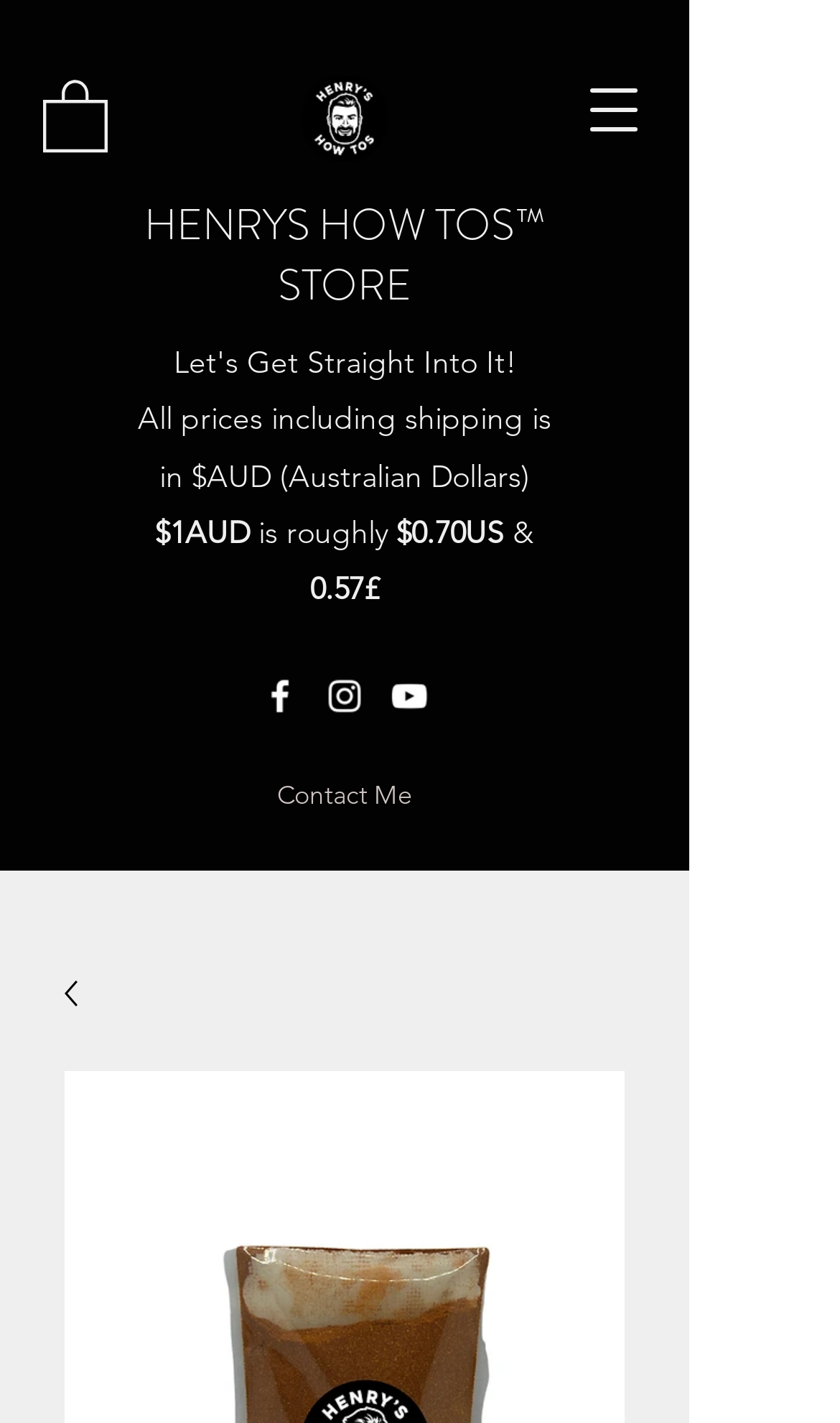What is the name of the store?
Give a one-word or short phrase answer based on the image.

HENRYS HOWTOS STORE